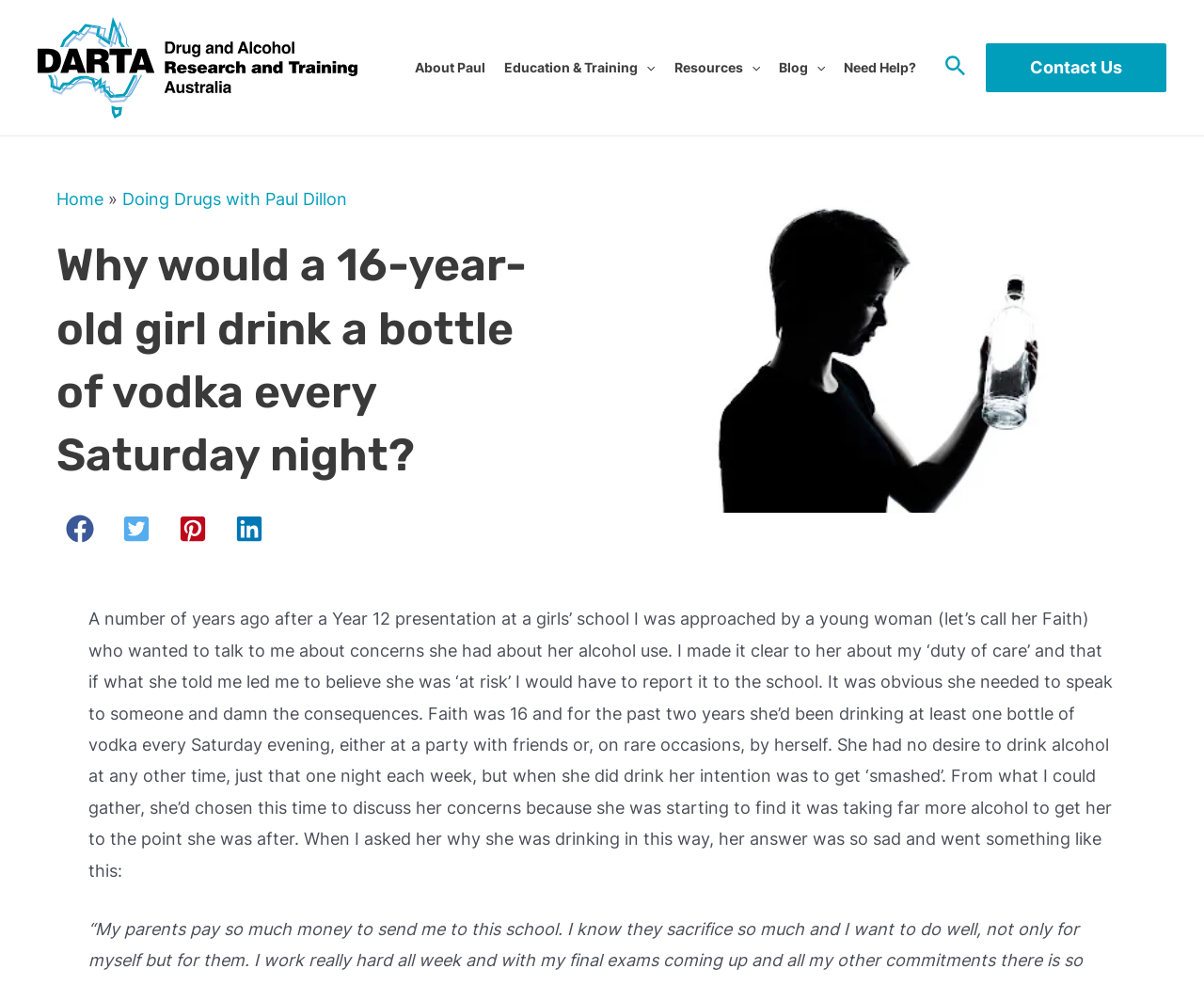Indicate the bounding box coordinates of the clickable region to achieve the following instruction: "Open the 'Education & Training' menu."

[0.411, 0.048, 0.552, 0.09]